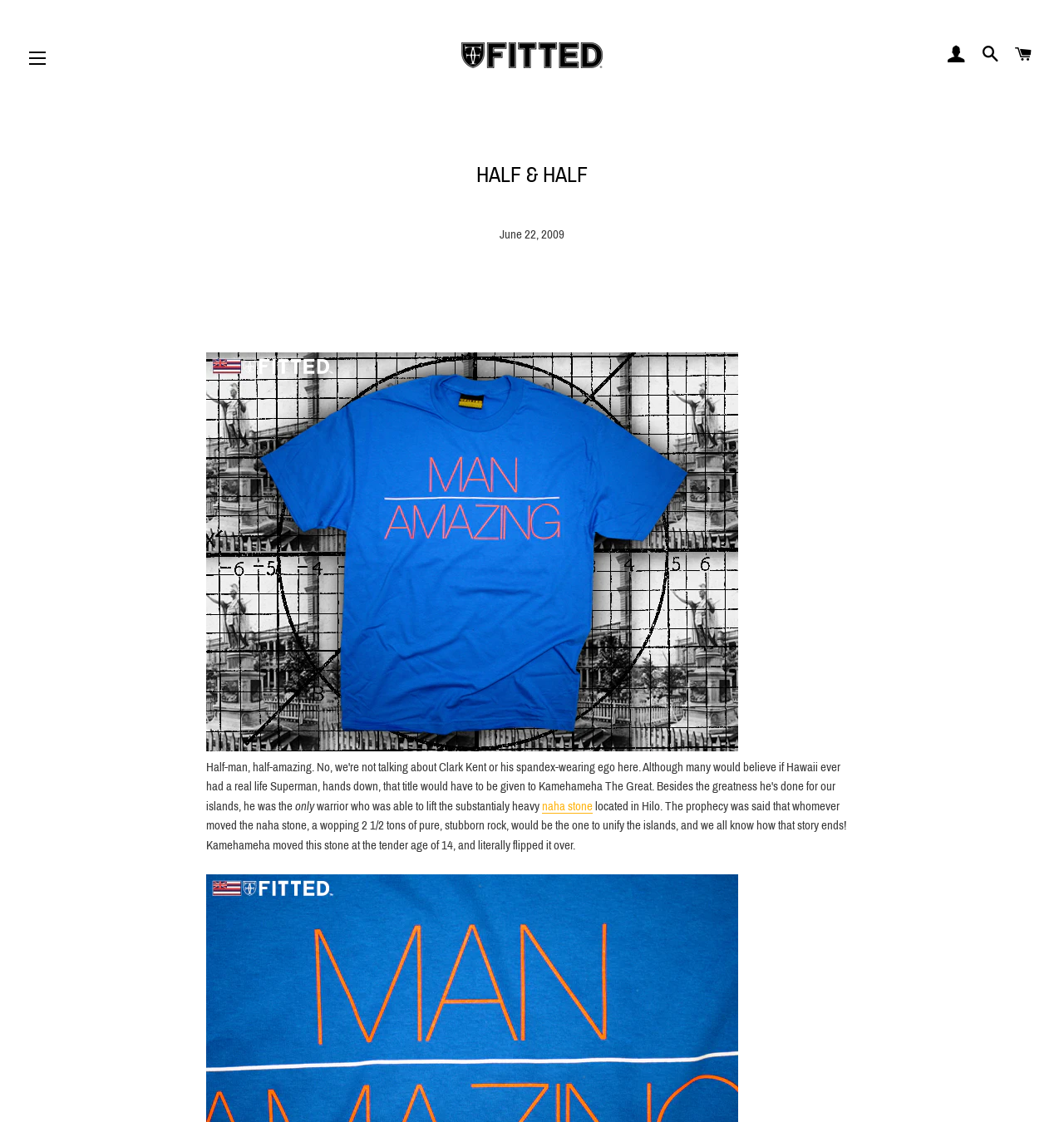What is the purpose of the naha stone prophecy?
Based on the image, respond with a single word or phrase.

to unify the islands